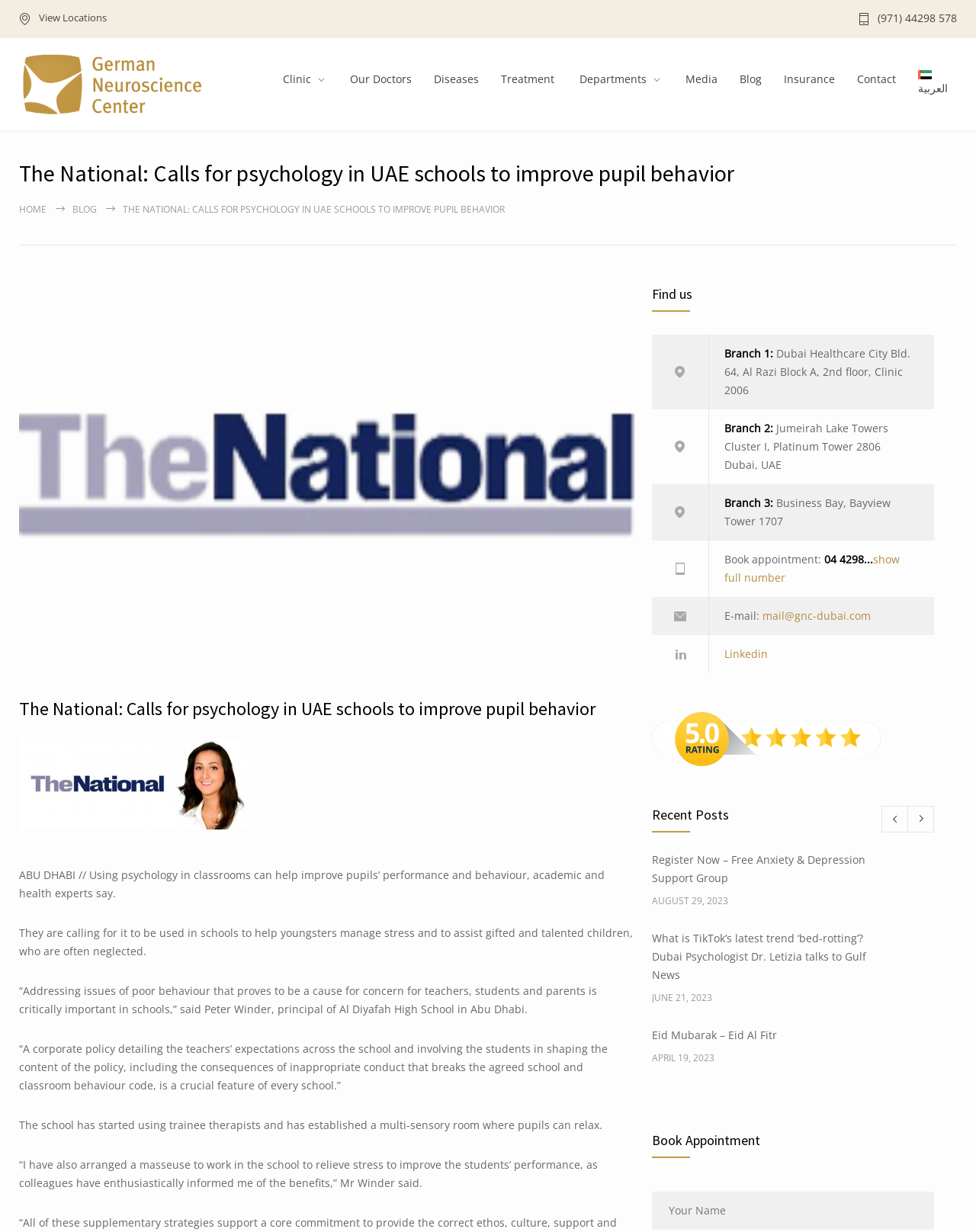What is the topic of the article?
Please provide a detailed answer to the question.

I determined the topic of the article by reading the headline and the first few paragraphs, which discuss the use of psychology in UAE schools to improve pupil behavior and performance.